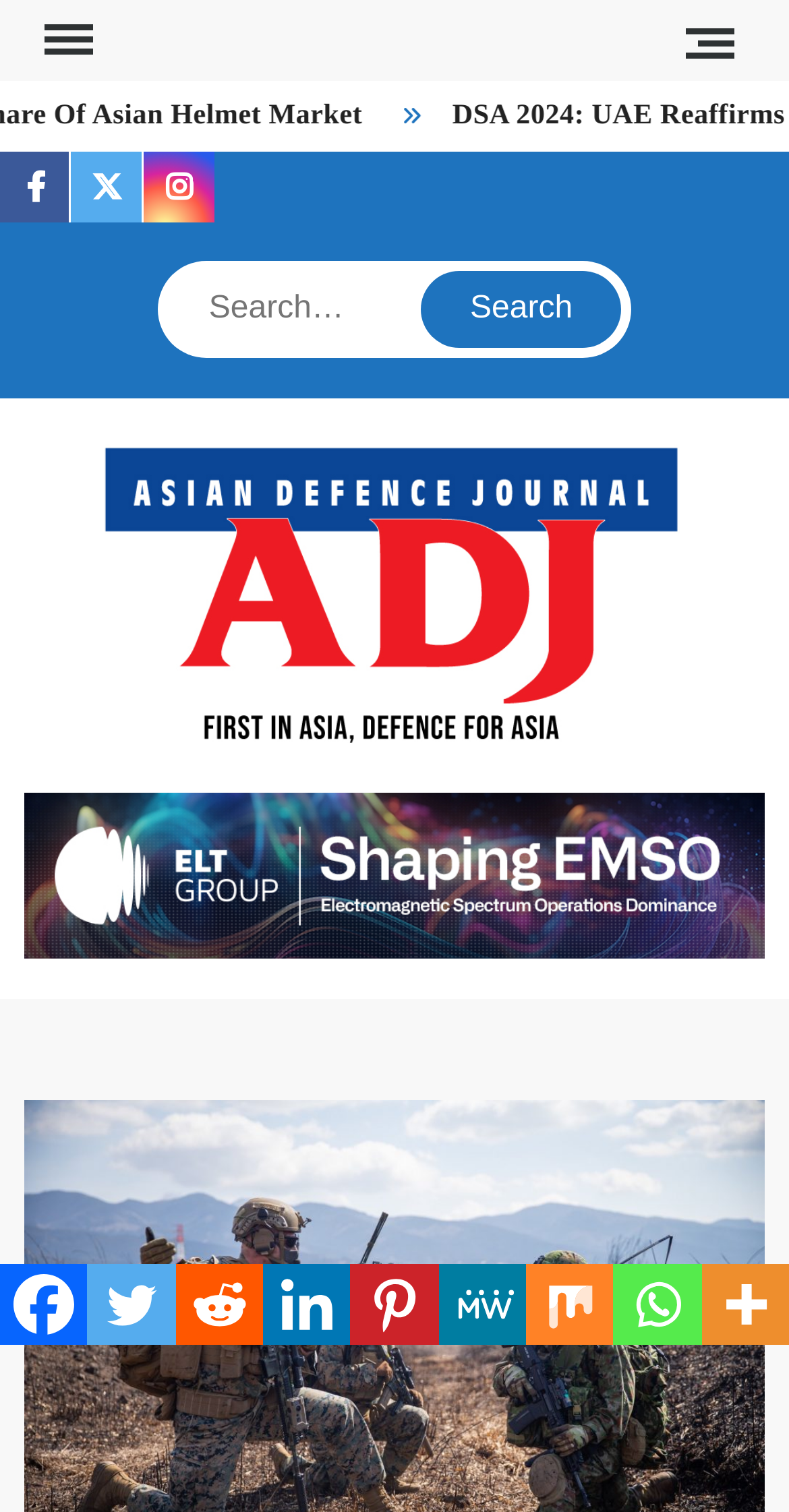Determine the bounding box coordinates for the area you should click to complete the following instruction: "Search for something".

[0.214, 0.179, 0.531, 0.23]